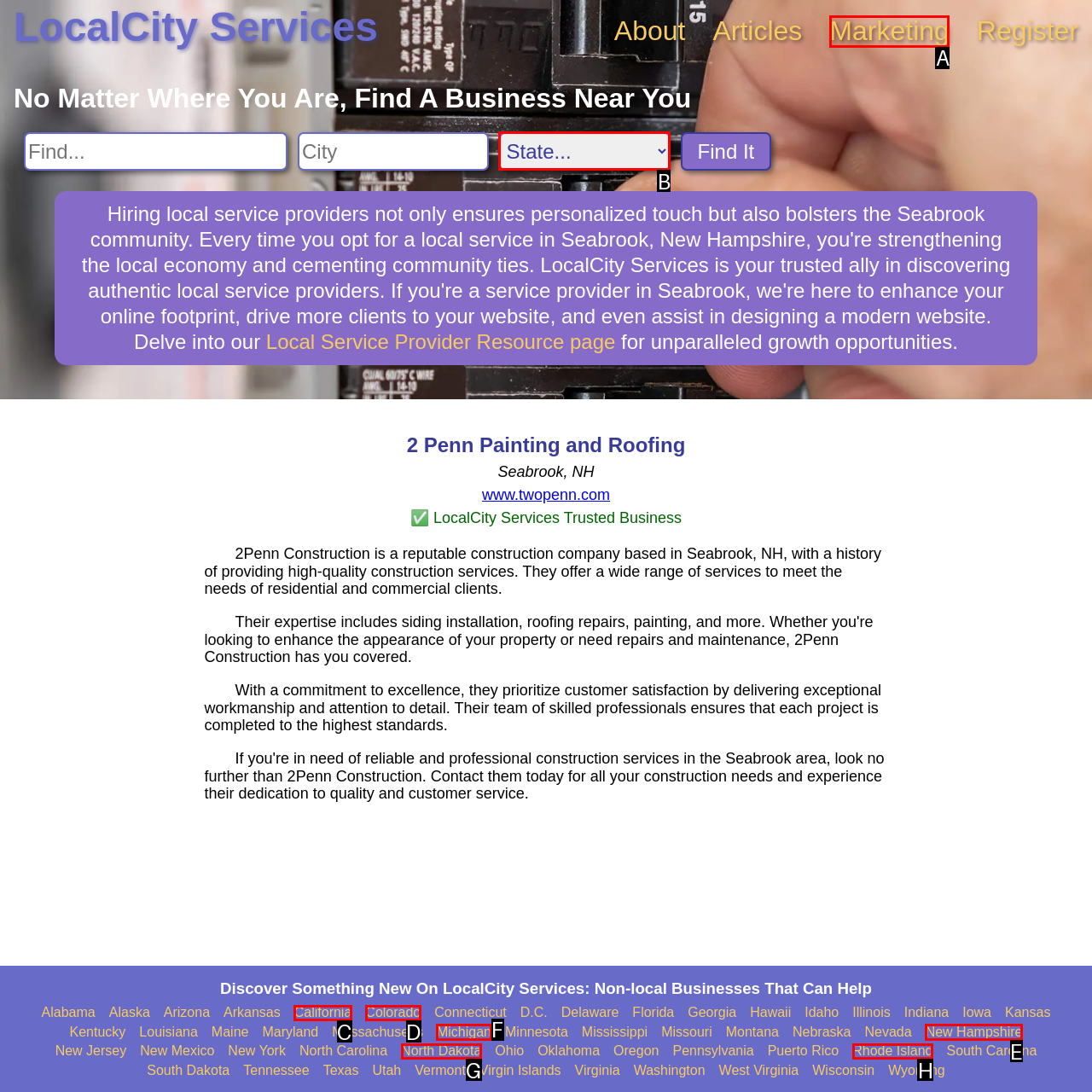Which choice should you pick to execute the task: Explore businesses in New Hampshire
Respond with the letter associated with the correct option only.

E